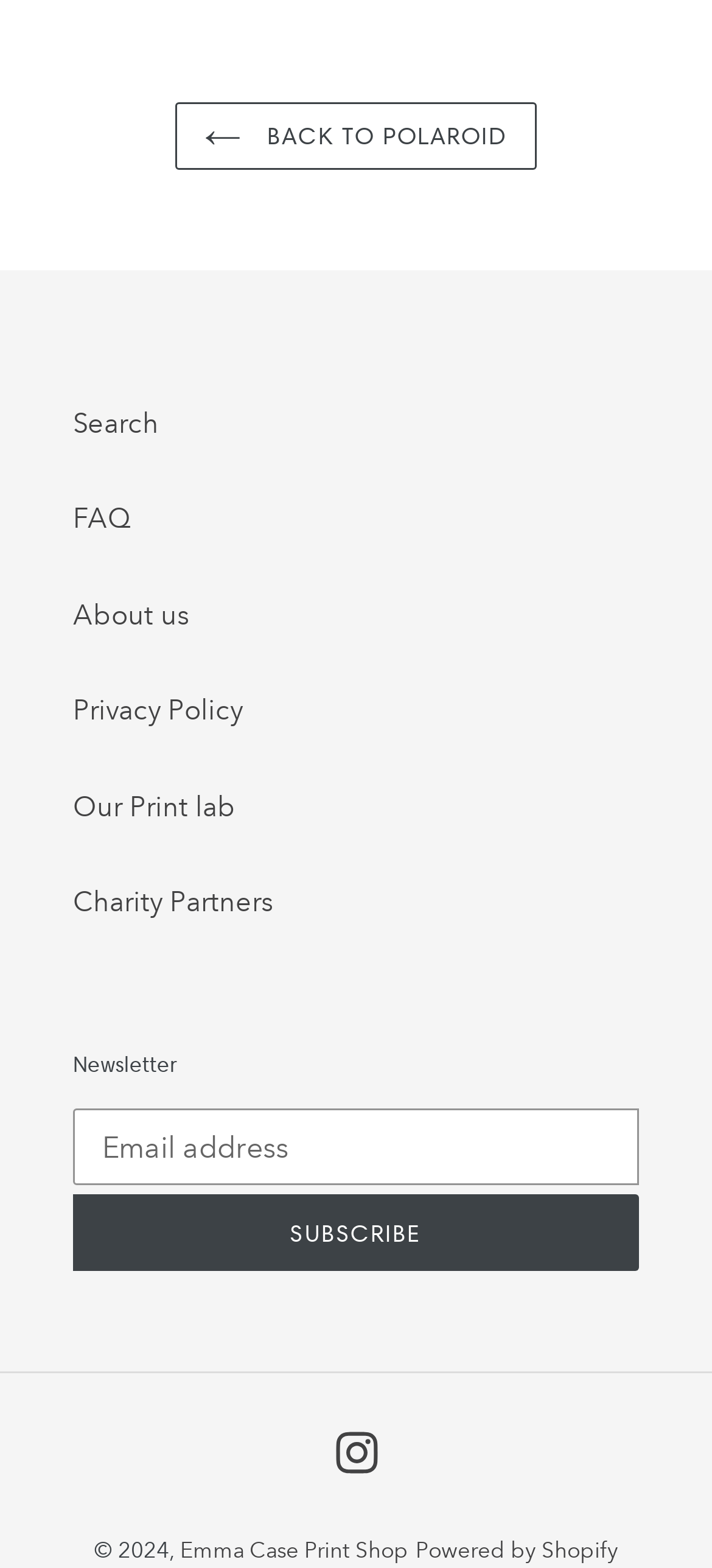Respond with a single word or phrase:
What social media platform is linked?

Instagram